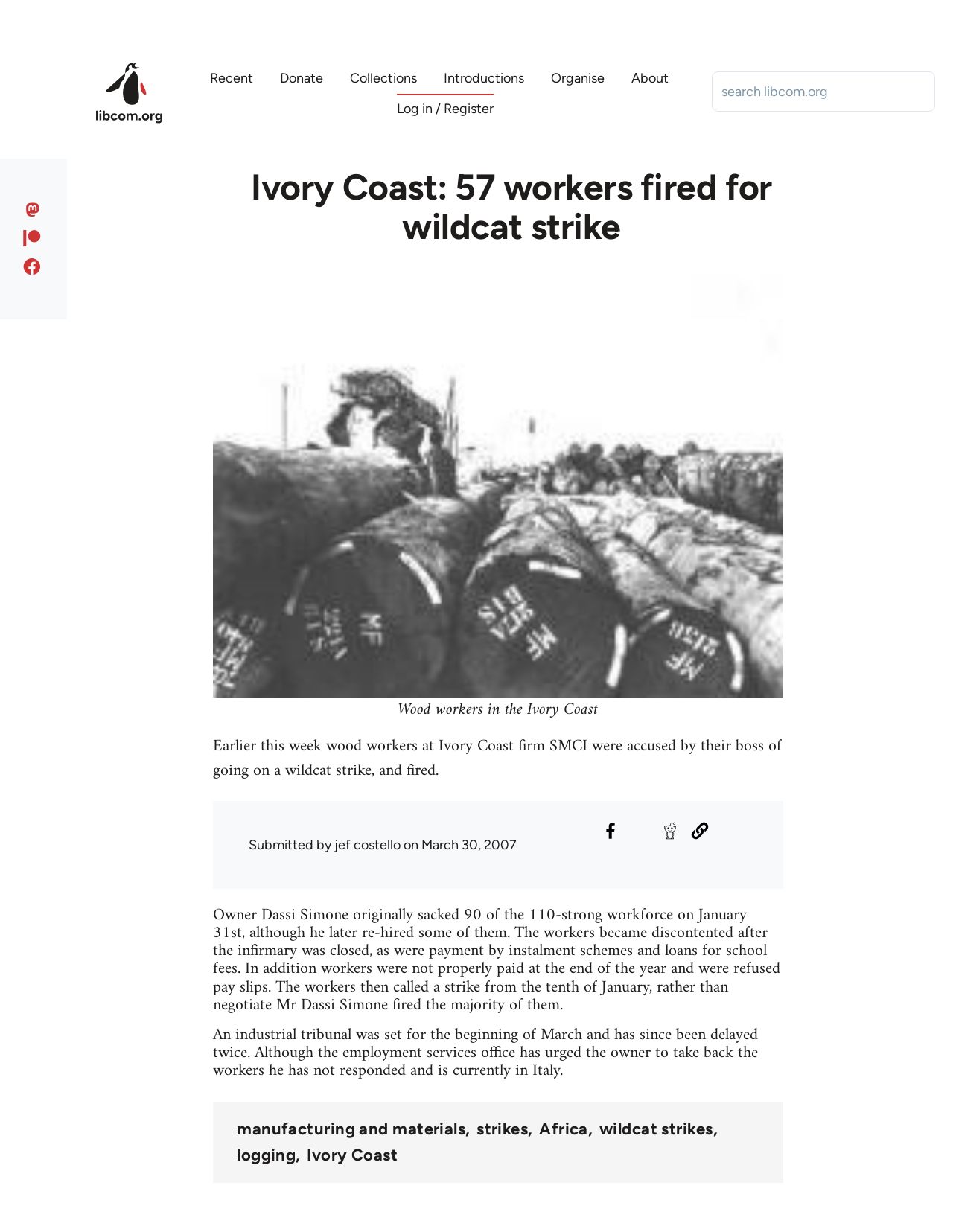Locate the bounding box coordinates of the clickable region necessary to complete the following instruction: "Log in or register". Provide the coordinates in the format of four float numbers between 0 and 1, i.e., [left, top, right, bottom].

[0.416, 0.077, 0.518, 0.099]